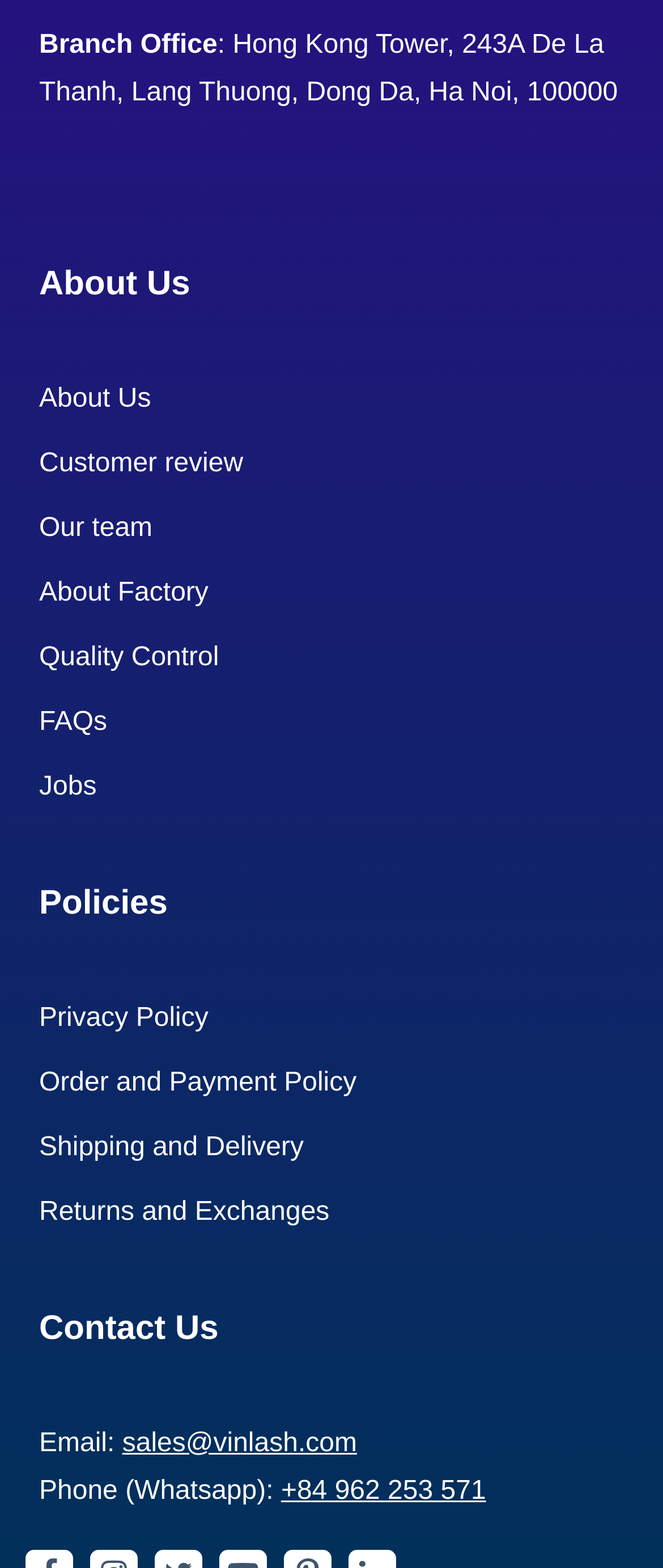Find the bounding box coordinates for the HTML element described in this sentence: "sales@vinlash.com". Provide the coordinates as four float numbers between 0 and 1, in the format [left, top, right, bottom].

[0.184, 0.869, 0.538, 0.888]